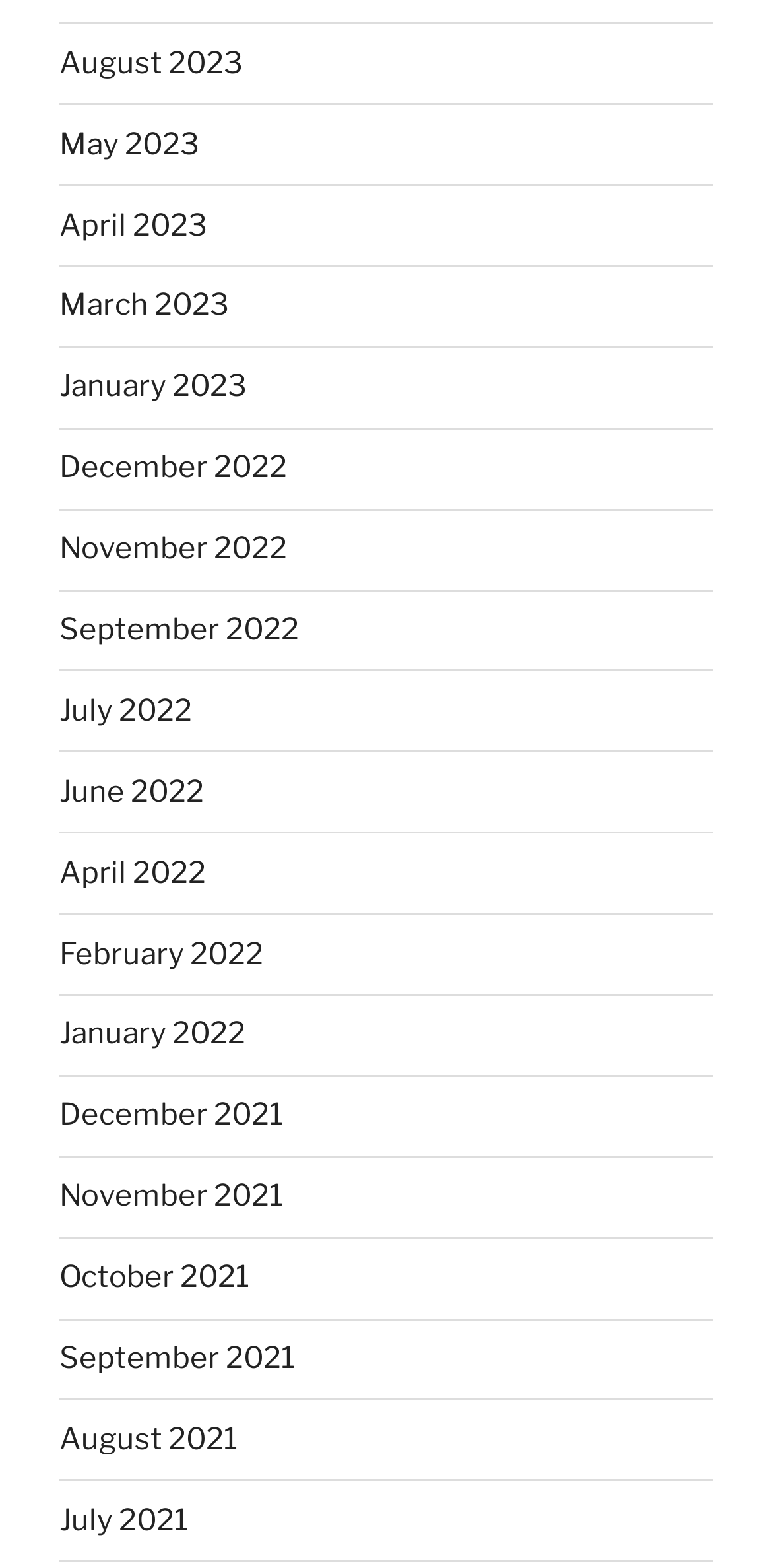How many links are there in the first row?
Please answer the question as detailed as possible.

I analyzed the bounding box coordinates of the links and found that the first four links ('August 2023', 'May 2023', 'April 2023', and 'March 2023') have similar y1 and y2 coordinates, indicating that they are in the same row. Therefore, there are 4 links in the first row.